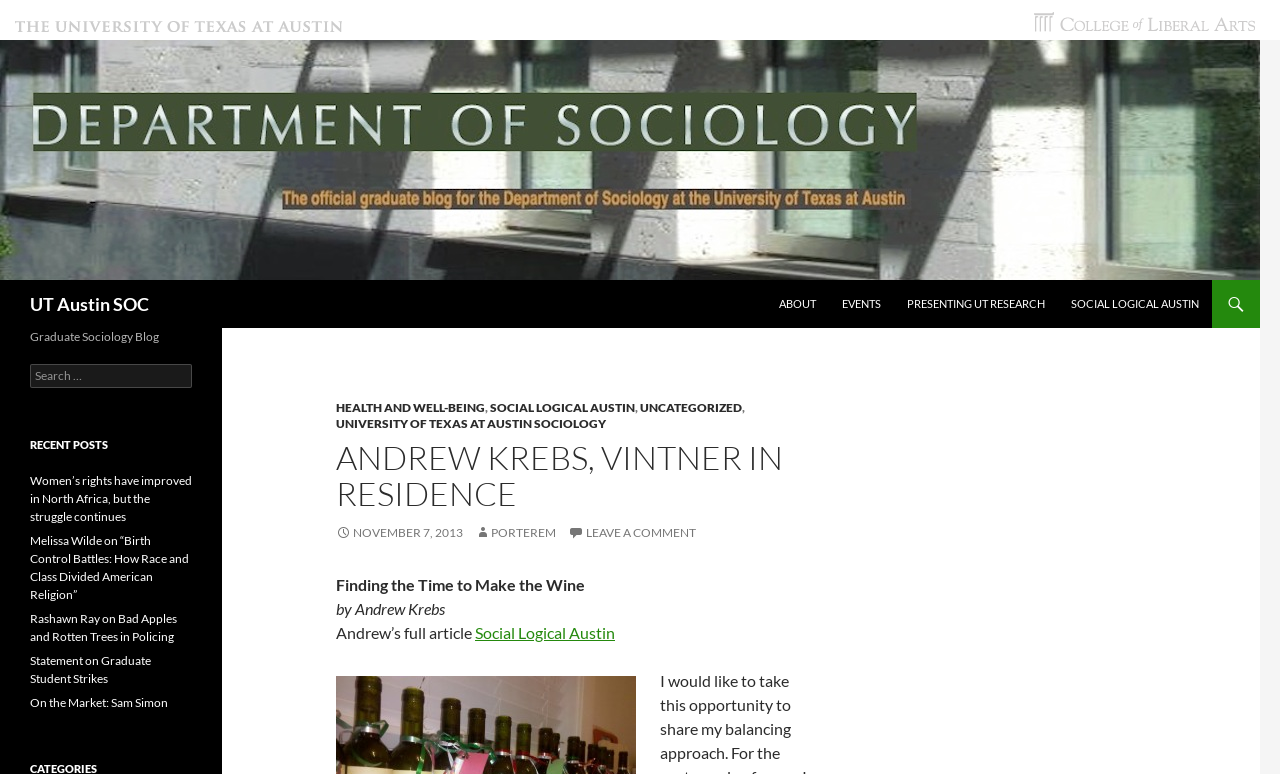Find the bounding box coordinates of the element you need to click on to perform this action: 'Check out Social Logical Austin'. The coordinates should be represented by four float values between 0 and 1, in the format [left, top, right, bottom].

[0.371, 0.805, 0.48, 0.829]